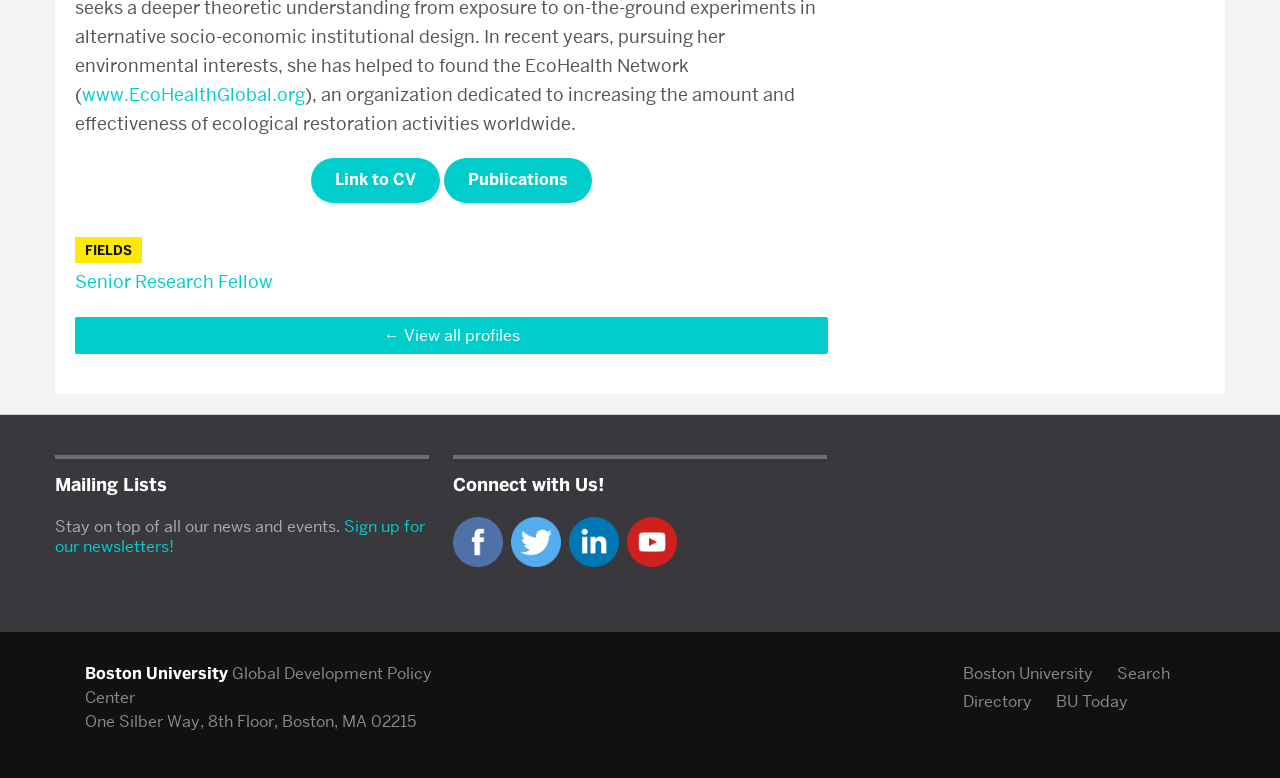Locate the bounding box of the UI element described by: "繁體中文" in the given webpage screenshot.

None